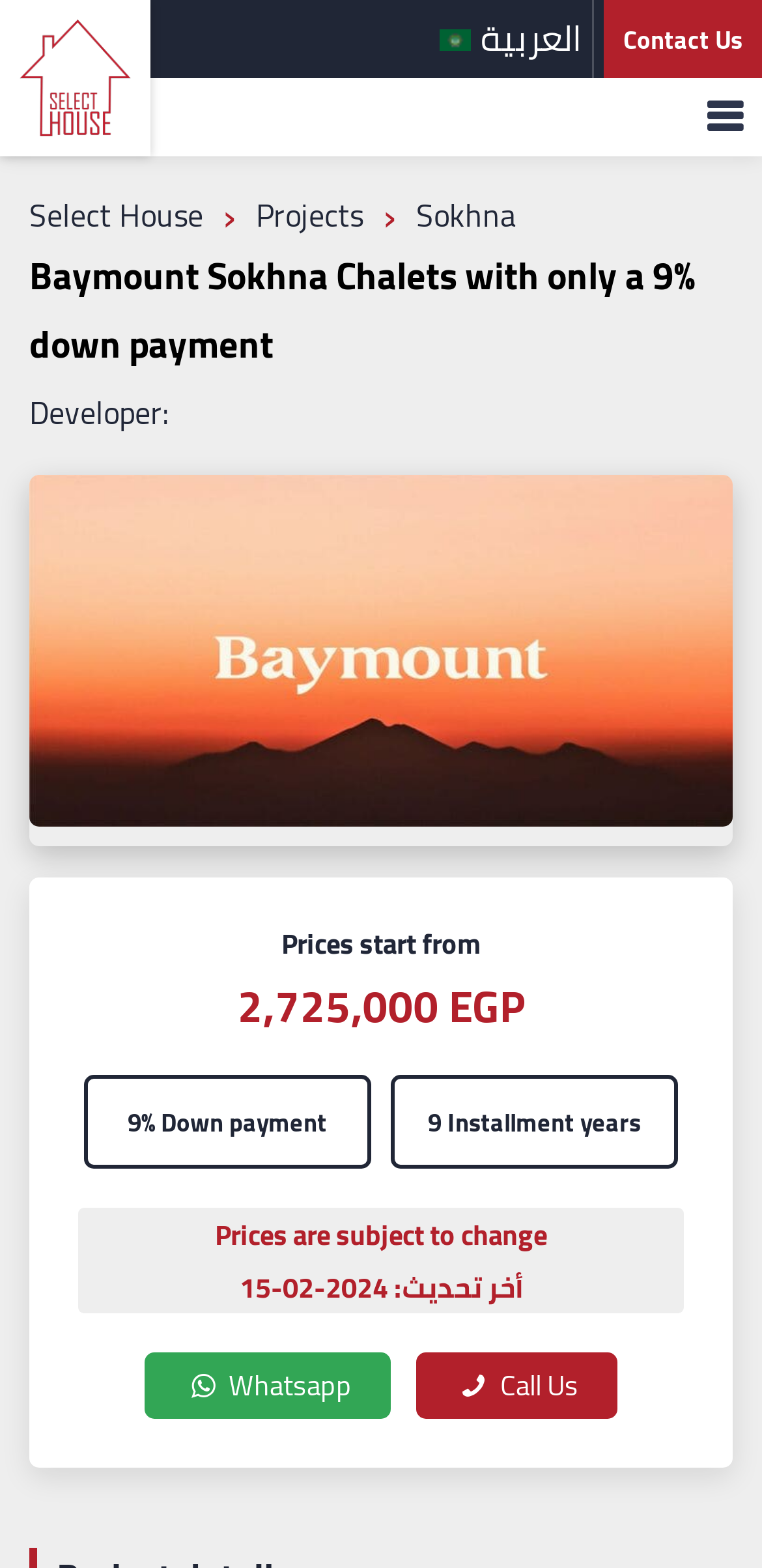Please locate and retrieve the main header text of the webpage.

Baymount Sokhna Chalets with only a 9% down payment